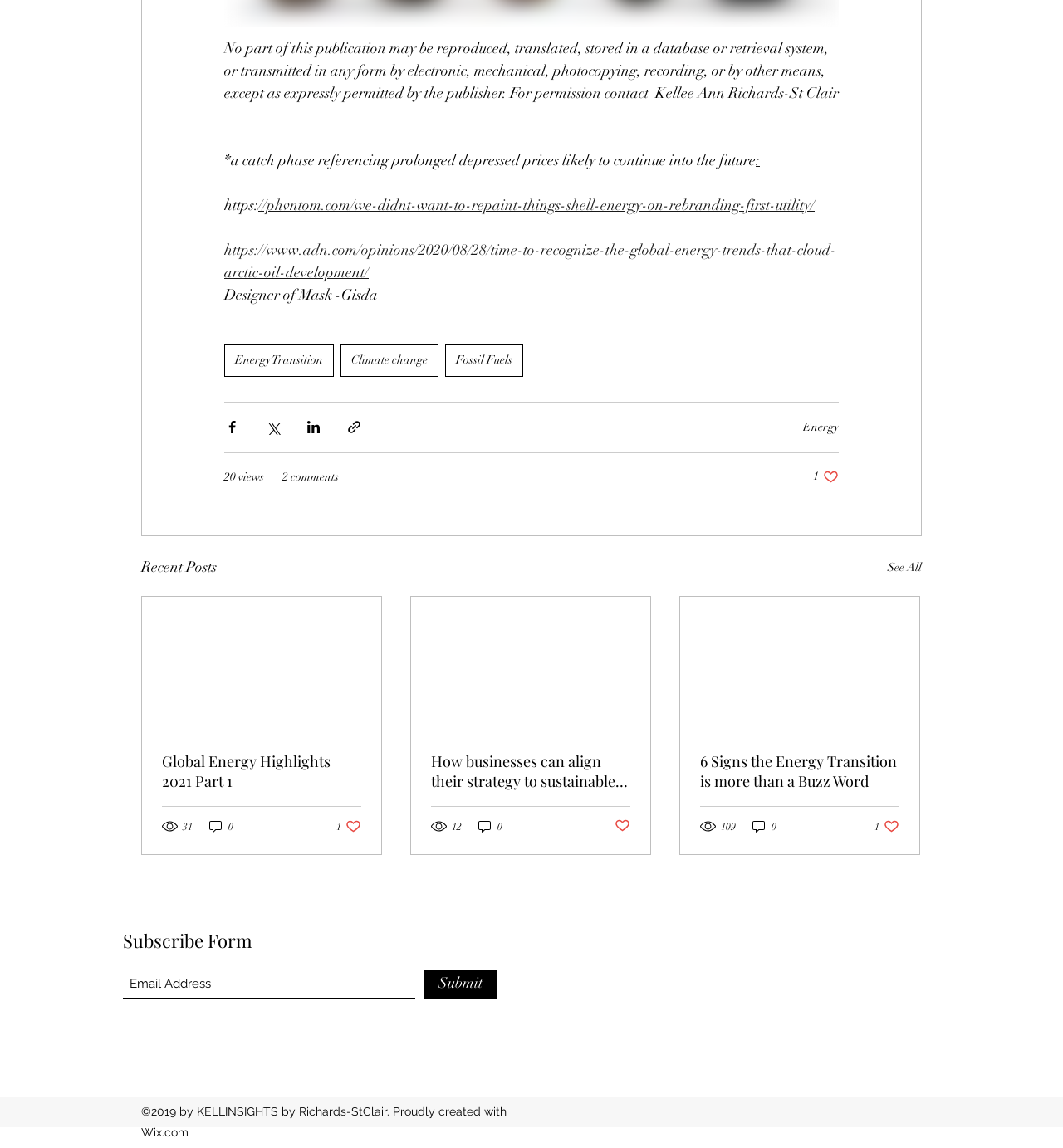What is the purpose of the Subscribe Form section?
Answer briefly with a single word or phrase based on the image.

To subscribe to a newsletter